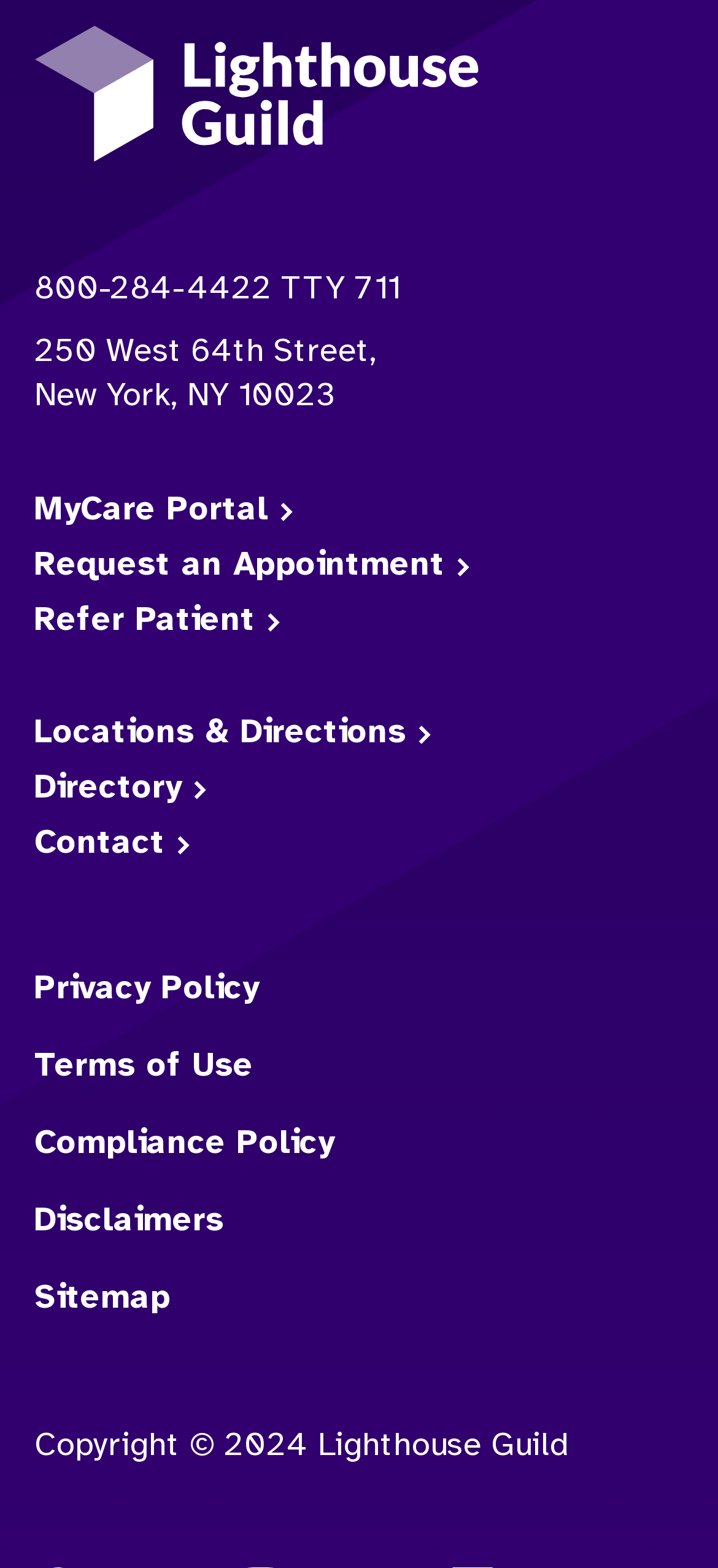Please specify the bounding box coordinates of the clickable region necessary for completing the following instruction: "view locations and directions". The coordinates must consist of four float numbers between 0 and 1, i.e., [left, top, right, bottom].

[0.048, 0.456, 0.599, 0.482]